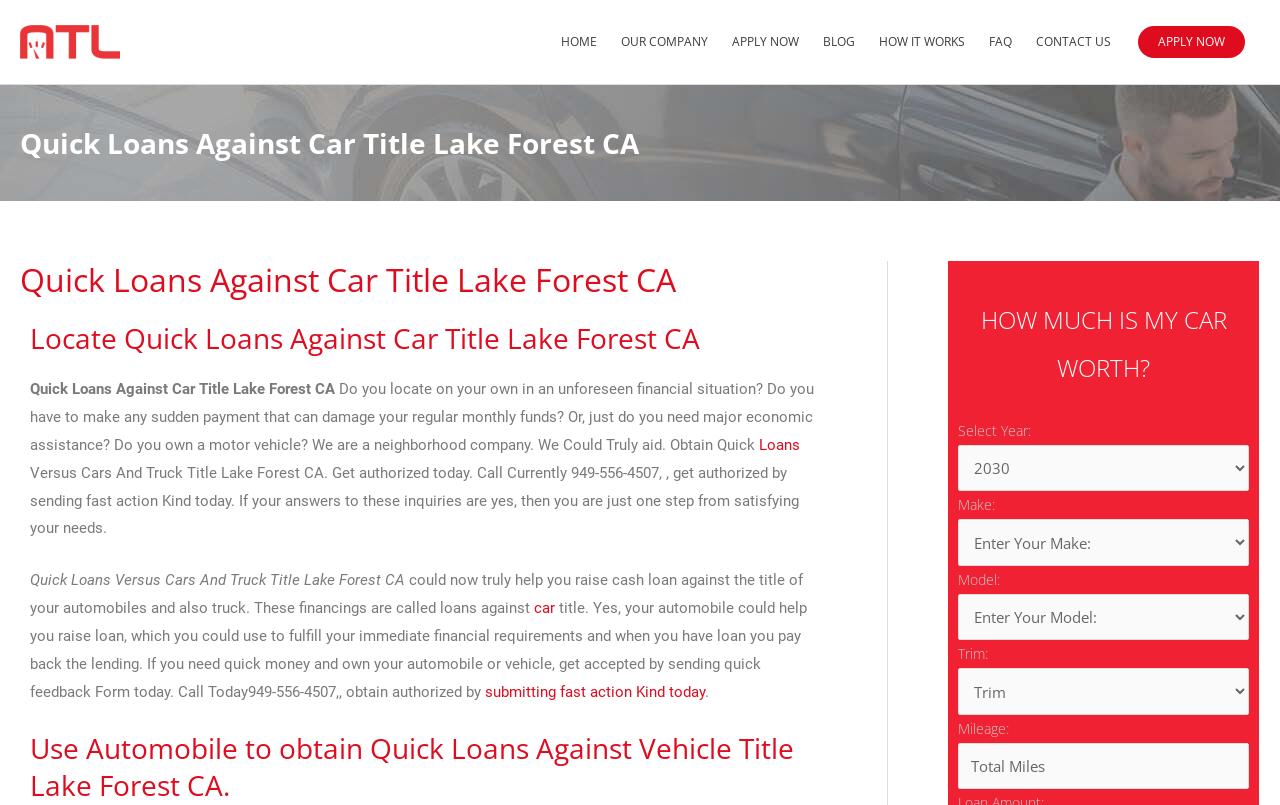What is the alternative way to get approved for a loan mentioned on the webpage?
Examine the webpage screenshot and provide an in-depth answer to the question.

The webpage mentions 'Call Currently 949-556-4507,, get authorized by sending fast action Kind today', which suggests that sending a quick action form is an alternative way to get approved for a loan.